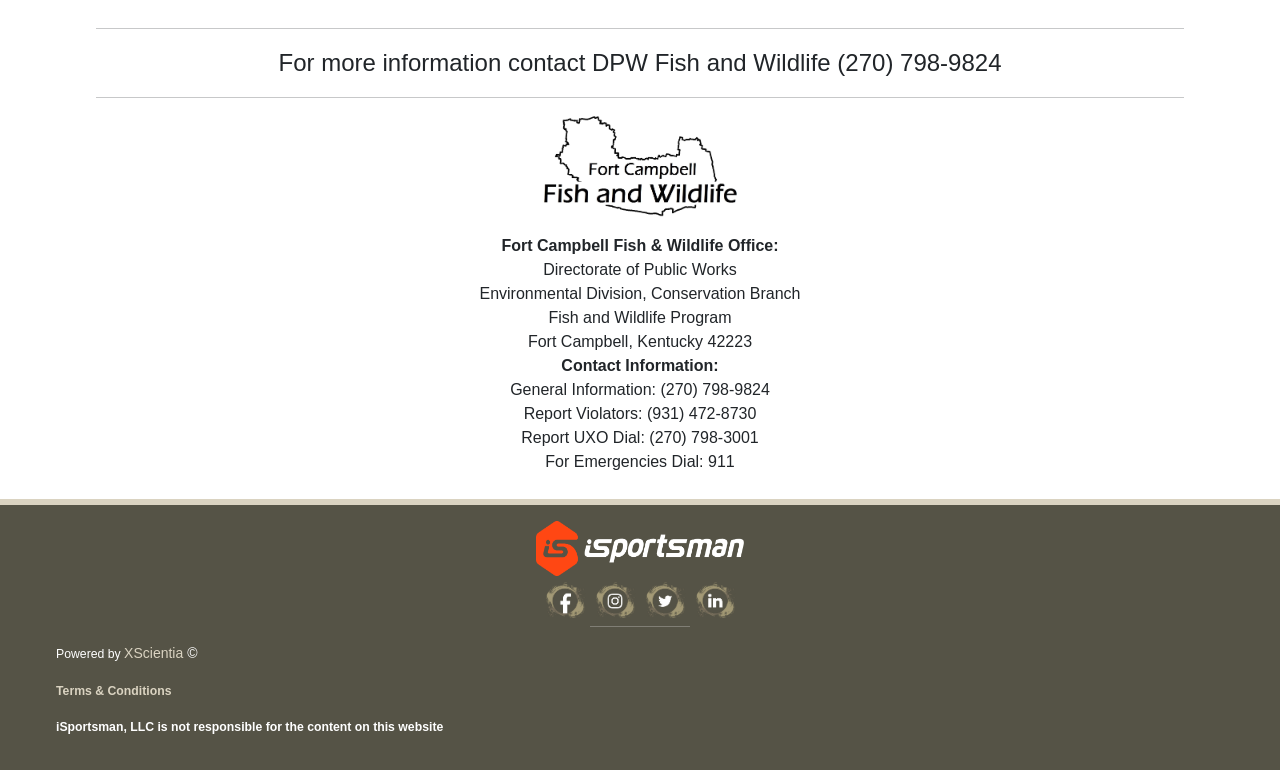What is the address of Fort Campbell?
Using the details from the image, give an elaborate explanation to answer the question.

I found the address of Fort Campbell listed on the webpage, which is Fort Campbell, Kentucky 42223, under the Environmental Division, Conservation Branch section.